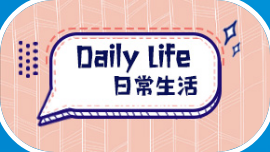What decorative elements are used in the background?
Using the image as a reference, deliver a detailed and thorough answer to the question.

According to the caption, the design features decorative elements such as stars and patterns in the background, which add a lively touch to the overall visual and enhance its playfulness.